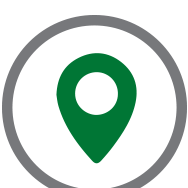Answer the question with a brief word or phrase:
What type of service may the location pin be part of?

Community service